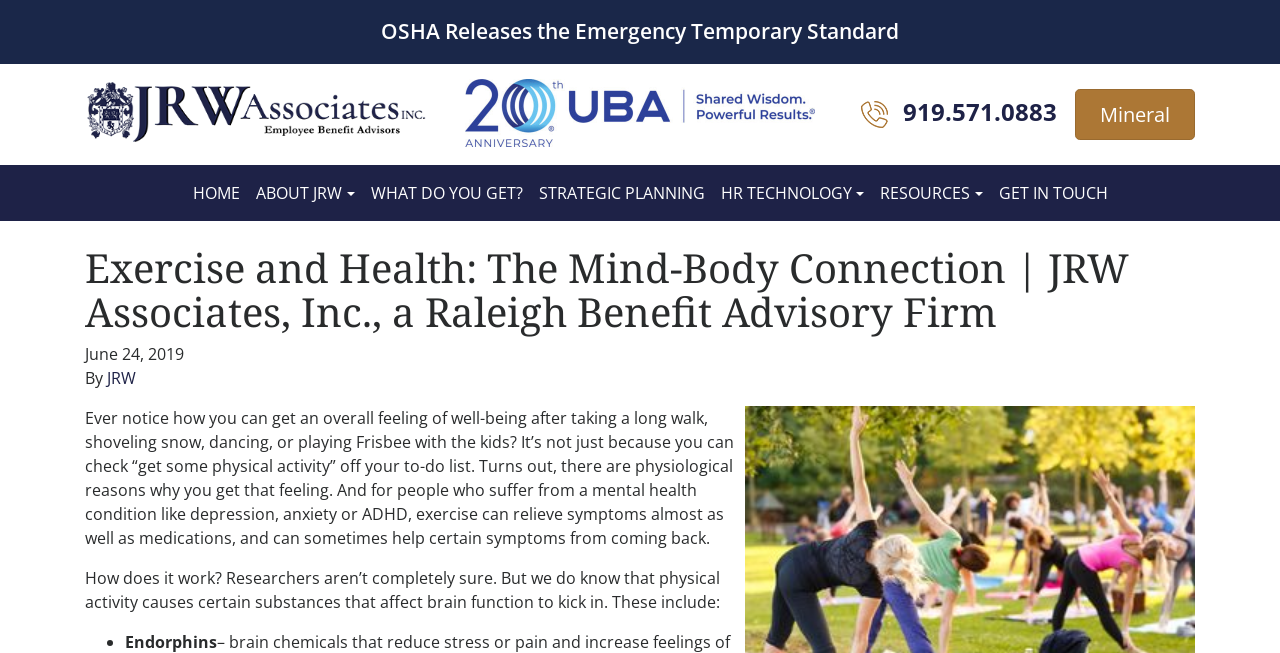Identify the bounding box coordinates of the area you need to click to perform the following instruction: "Click the 'JRW' link".

[0.084, 0.561, 0.106, 0.595]